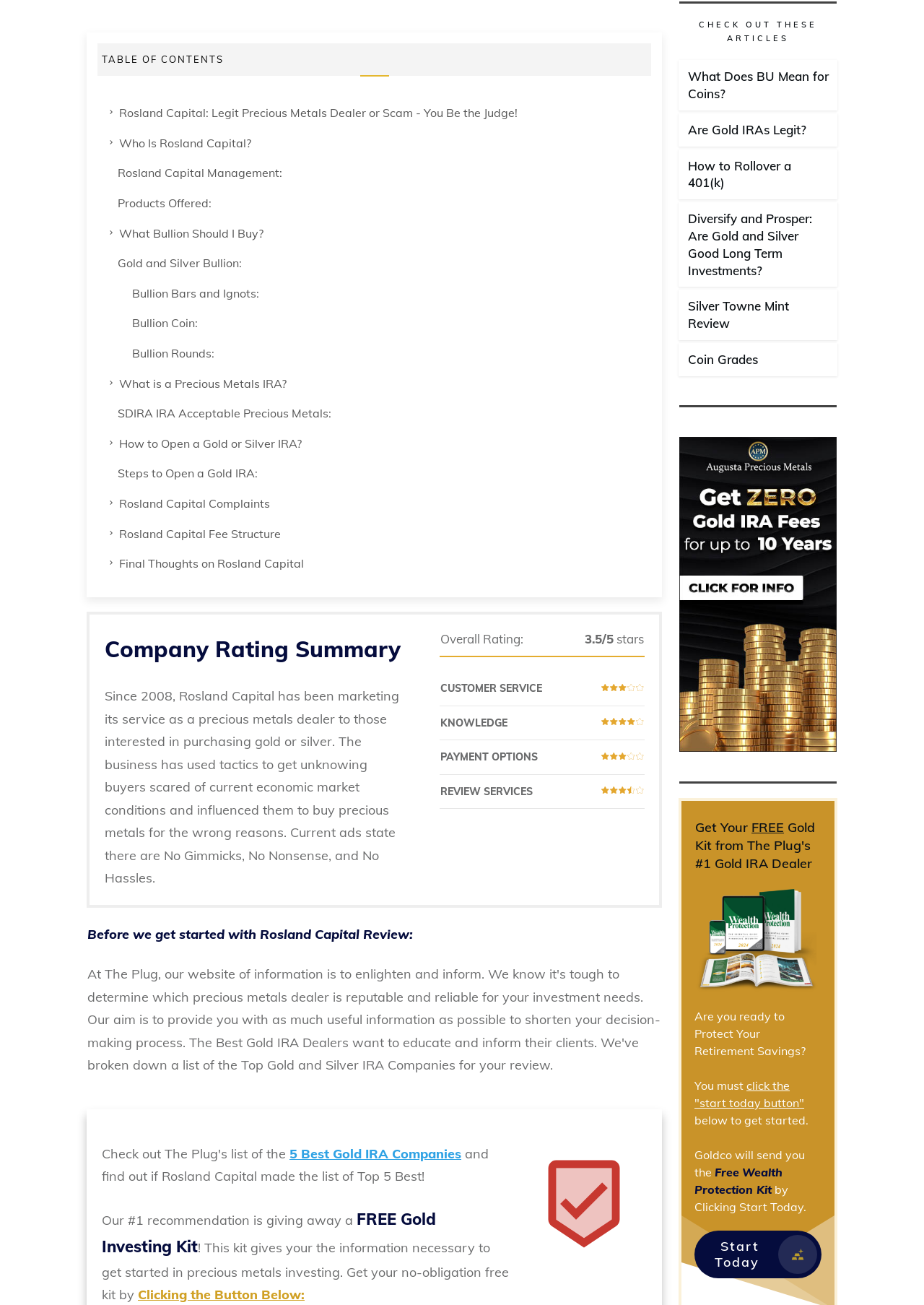With reference to the image, please provide a detailed answer to the following question: How many stars does Rosland Capital have for customer service?

I counted the number of star images under the 'CUSTOMER SERVICE' heading and found that there are 3 stars.